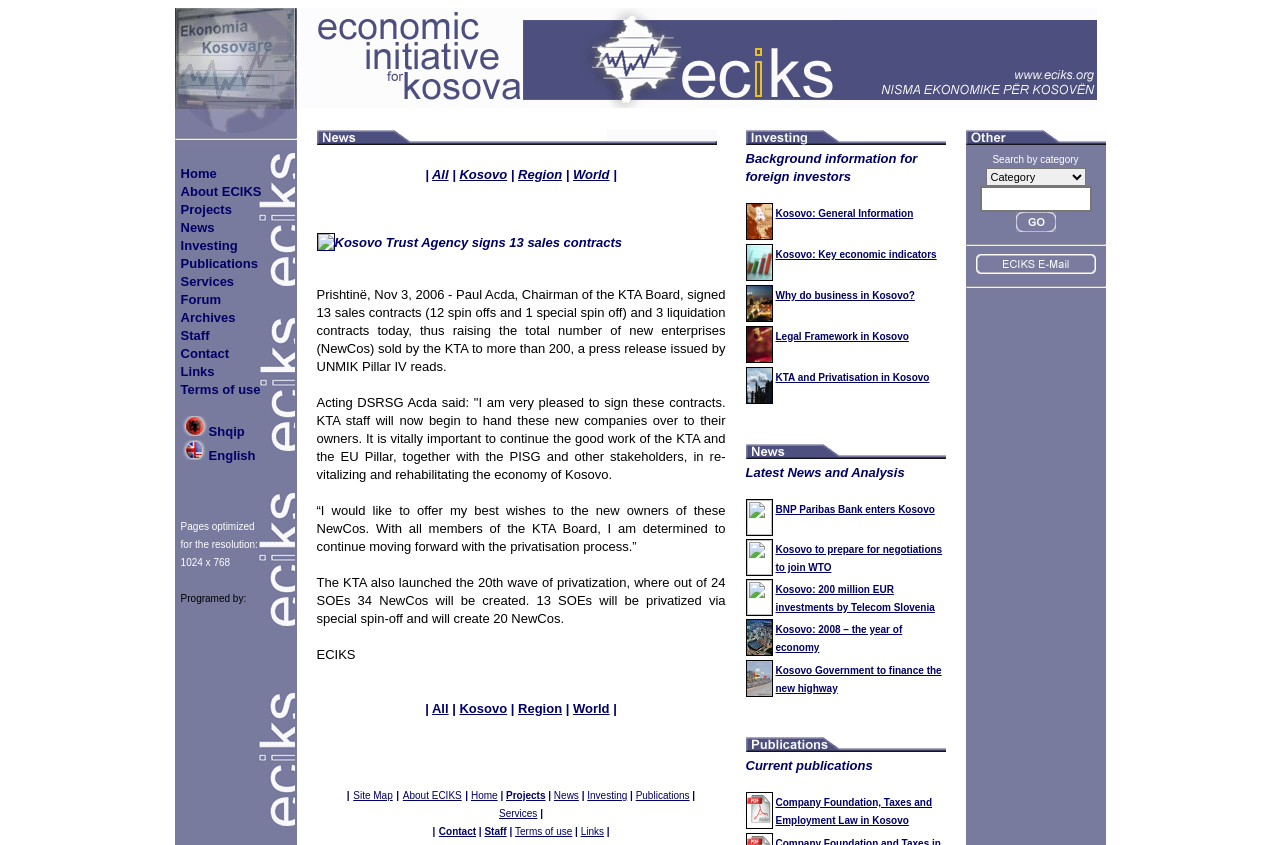Can you find the bounding box coordinates for the UI element given this description: "Why do business in Kosovo?"? Provide the coordinates as four float numbers between 0 and 1: [left, top, right, bottom].

[0.606, 0.337, 0.715, 0.357]